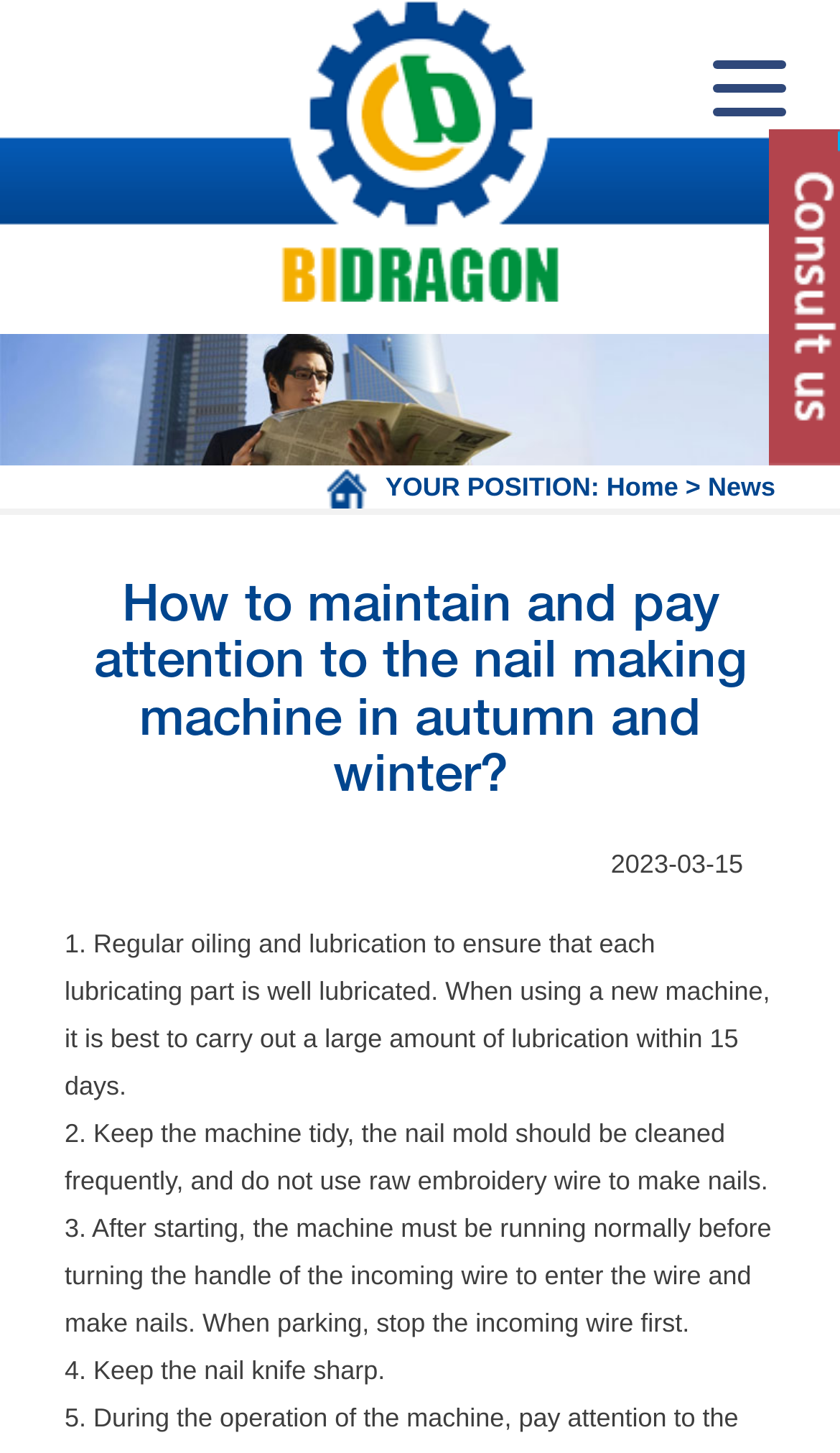Locate the heading on the webpage and return its text.

How to maintain and pay attention to the nail making machine in autumn and winter?